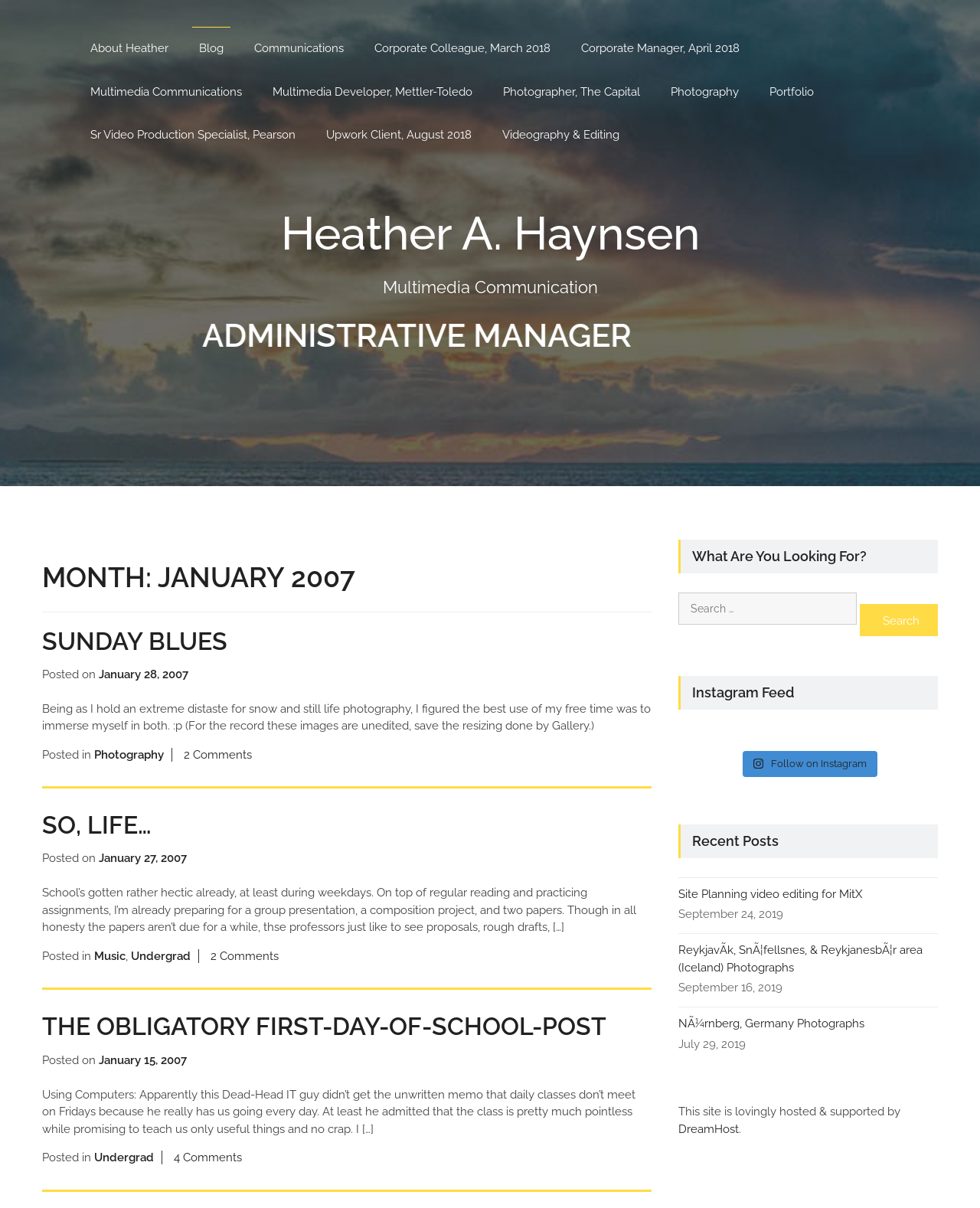Using the details in the image, give a detailed response to the question below:
What is the name of the web hosting service mentioned on this webpage?

The webpage mentions 'This site is lovingly hosted & supported by DreamHost', indicating that DreamHost is the web hosting service used by this website.